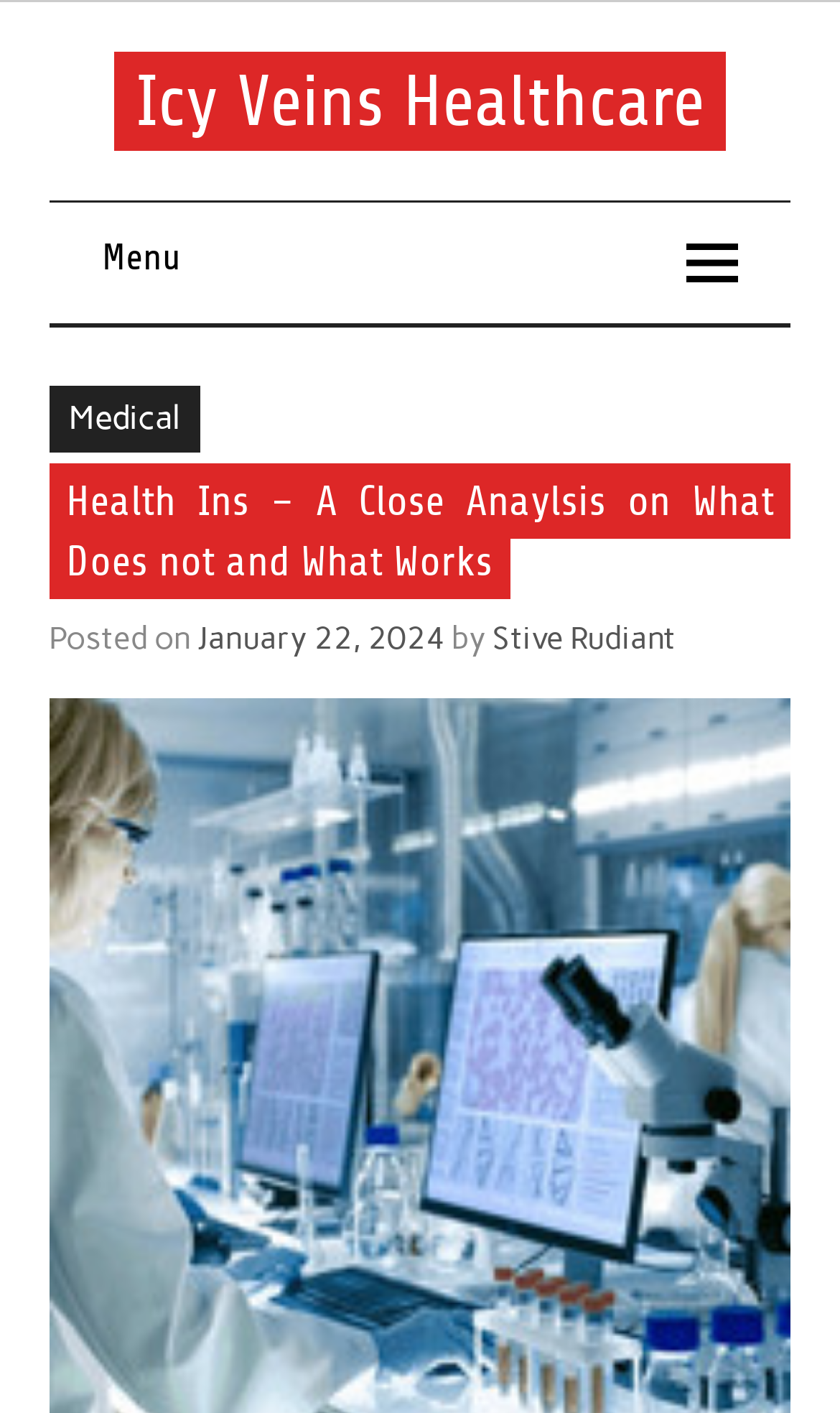What is the purpose of the button with a menu icon?
Please provide a comprehensive answer based on the visual information in the image.

The button with a menu icon is likely to open the menu because it has a menu icon and the text 'Menu'.